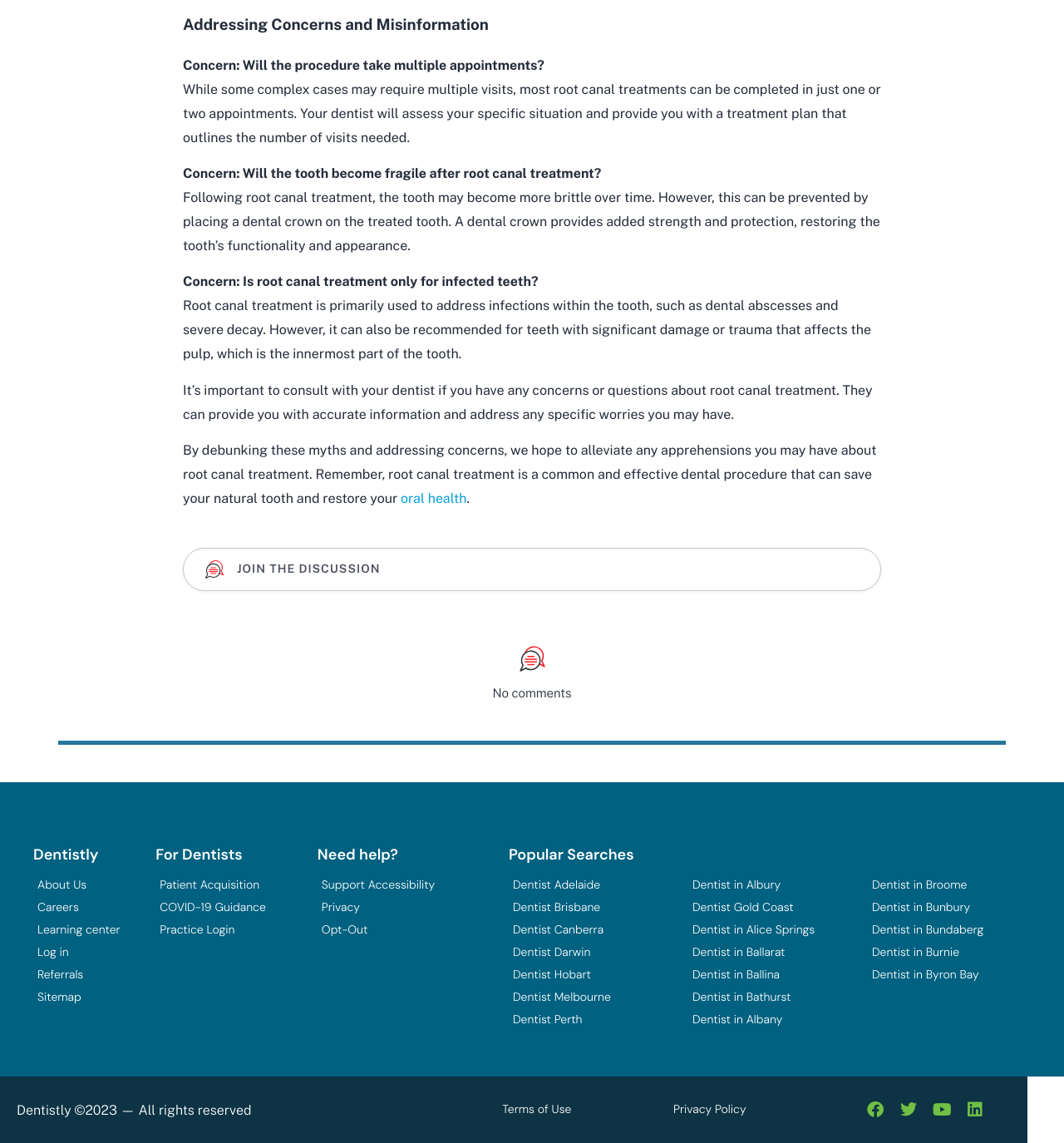Analyze the image and provide a detailed answer to the question: What is the main topic of this webpage?

The main topic of this webpage is root canal treatment, which is evident from the heading 'Addressing Concerns and Misinformation' and the subsequent text that addresses various concerns and myths related to root canal treatment.